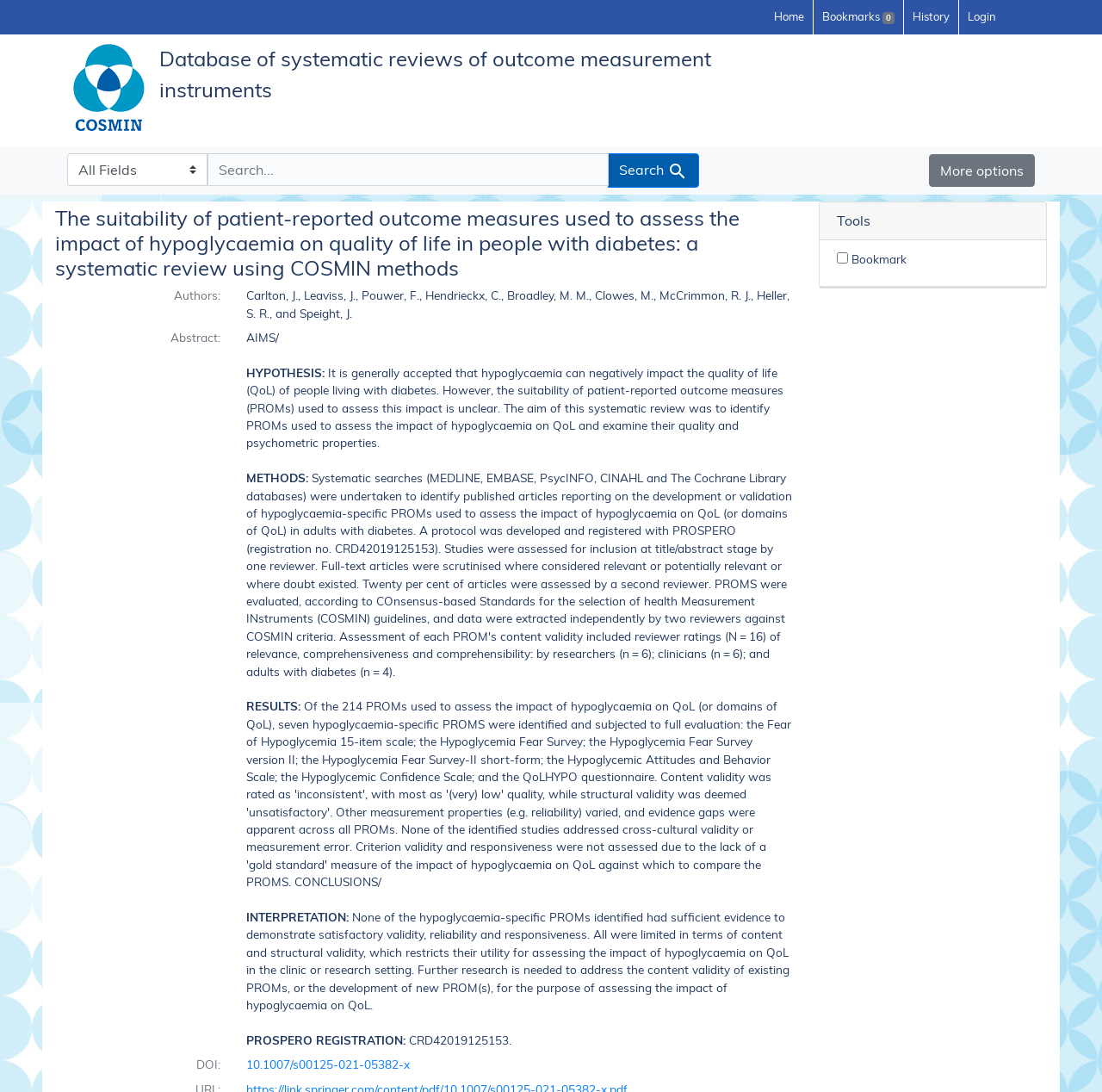Please identify the bounding box coordinates of the element's region that should be clicked to execute the following instruction: "Go to the home page". The bounding box coordinates must be four float numbers between 0 and 1, i.e., [left, top, right, bottom].

[0.695, 0.0, 0.738, 0.031]